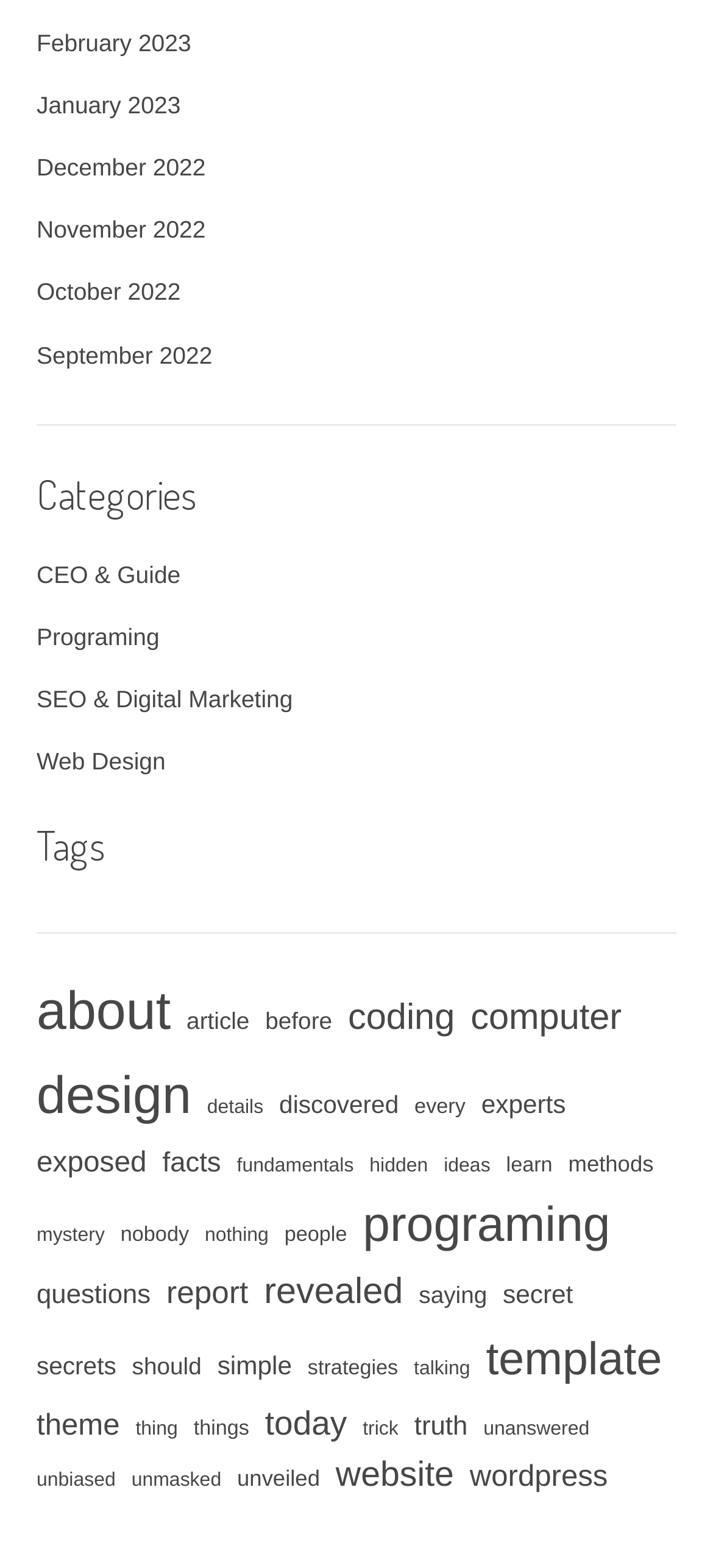What are the categories listed on this webpage? From the image, respond with a single word or brief phrase.

CEO & Guide, Programing, SEO & Digital Marketing, Web Design